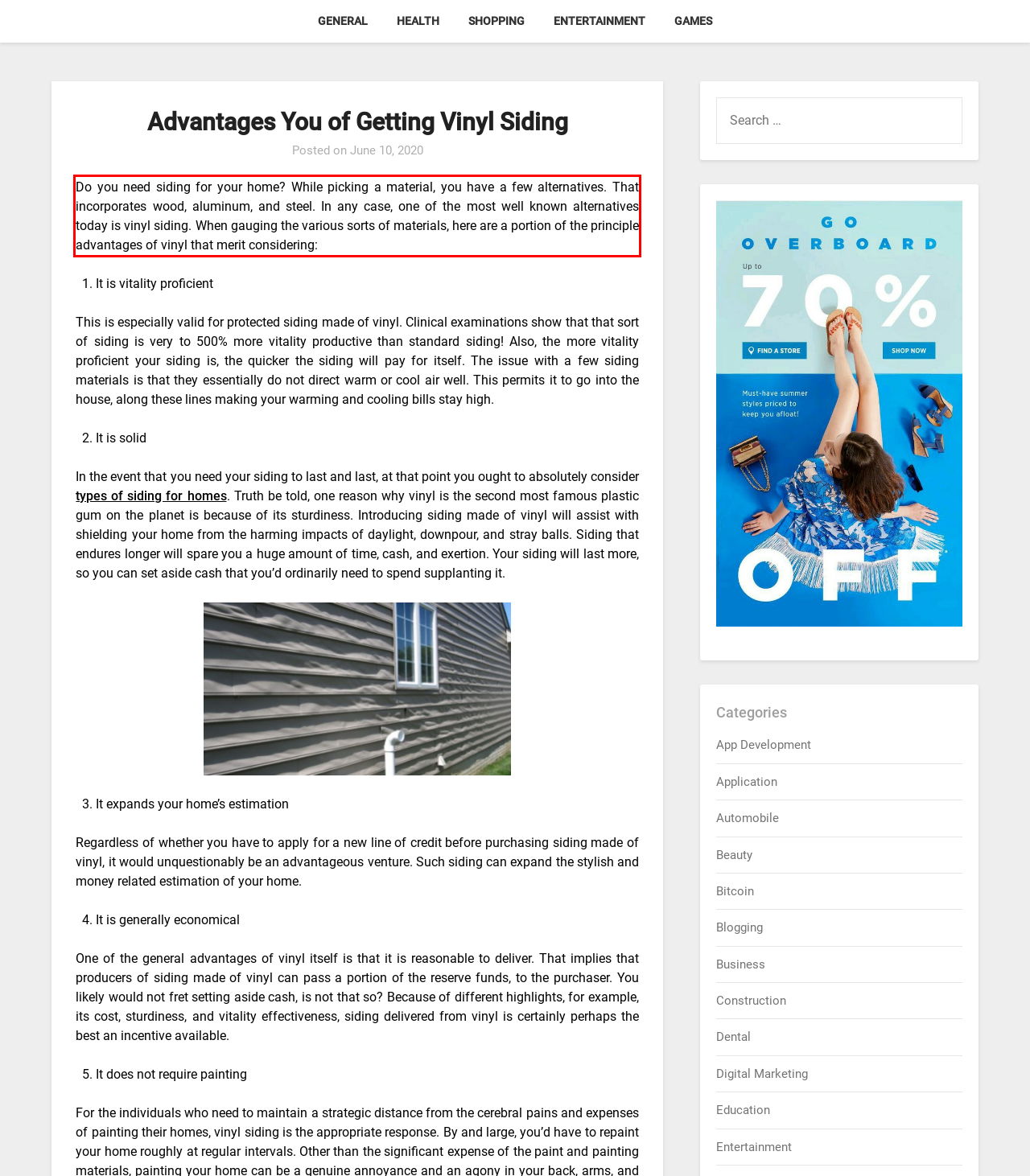Please analyze the screenshot of a webpage and extract the text content within the red bounding box using OCR.

Do you need siding for your home? While picking a material, you have a few alternatives. That incorporates wood, aluminum, and steel. In any case, one of the most well known alternatives today is vinyl siding. When gauging the various sorts of materials, here are a portion of the principle advantages of vinyl that merit considering: